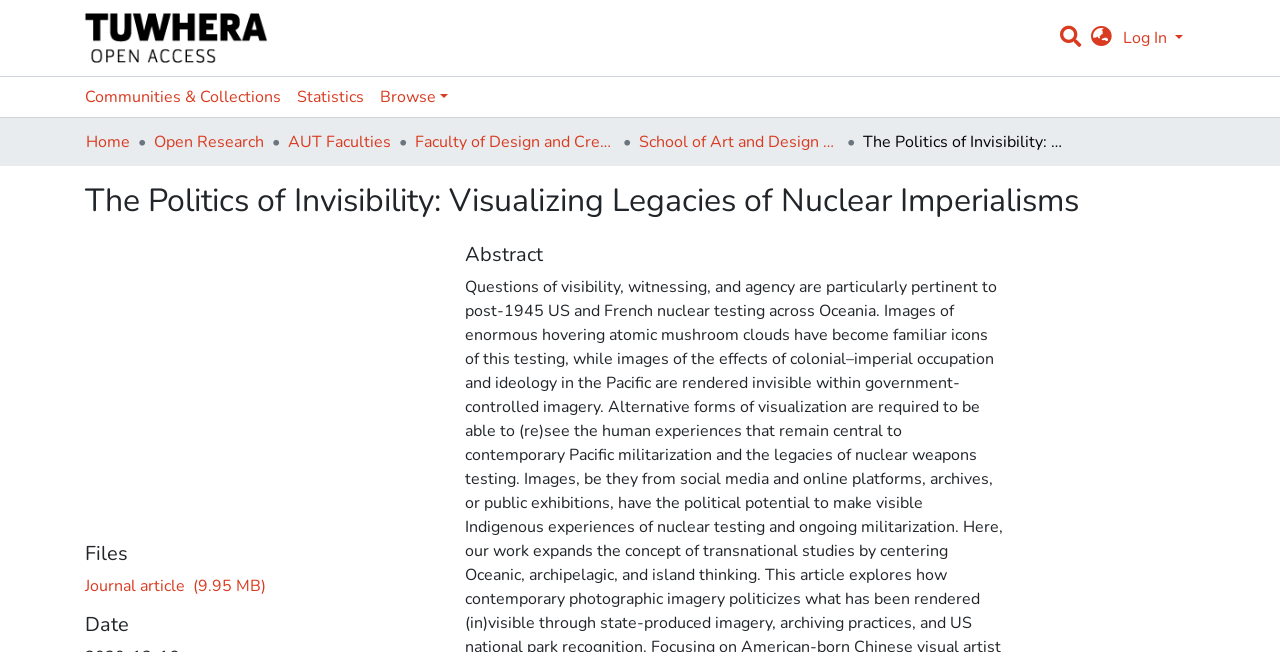Provide a single word or phrase to answer the given question: 
What is the file type of the downloadable file?

Journal article